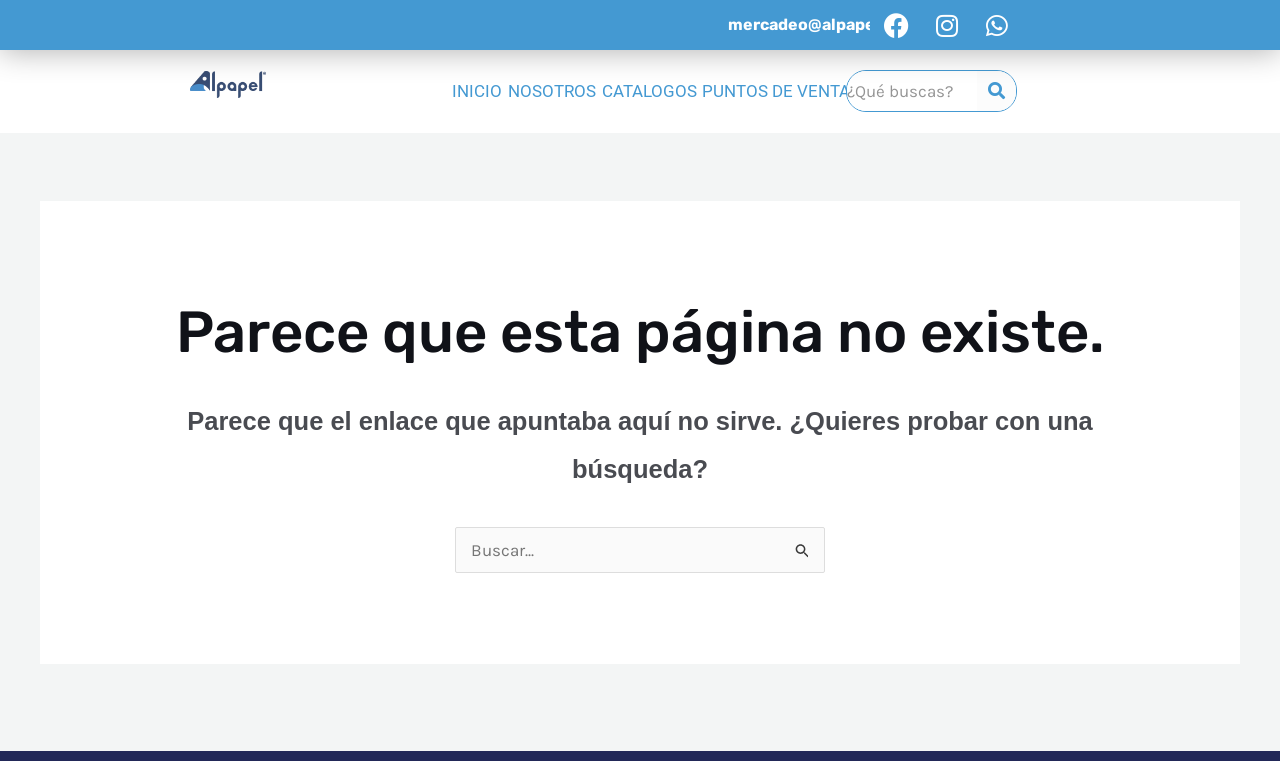Explain the webpage in detail, including its primary components.

This webpage appears to be an error page, indicating that the requested page was not found. At the top, there is a heading with the email address "mercadeo@alpapel.com" and a link to it. Below this, there are three social media links to Facebook, Instagram, and Whatsapp, aligned horizontally.

The main navigation menu is located in the middle of the page, with five links: "INICIO", "NOSOTROS", "CATALOGOS", "PUNTOS DE VENTA", and a search bar with a tab list and a search button.

Below the navigation menu, there is a header section with a heading that states "Parece que esta página no existe" (which translates to "It seems that this page does not exist"). This is followed by a paragraph of text that suggests trying a search instead.

There is a search box in the middle of the page, with a label "Buscar por:" (which means "Search by:") and a button to submit the search query. The search box is accompanied by a button with an image and the text "BUSCAR" (which means "SEARCH").

Overall, the page has a simple layout with a clear message indicating that the requested page was not found, and provides alternative options for searching or navigating to other parts of the website.